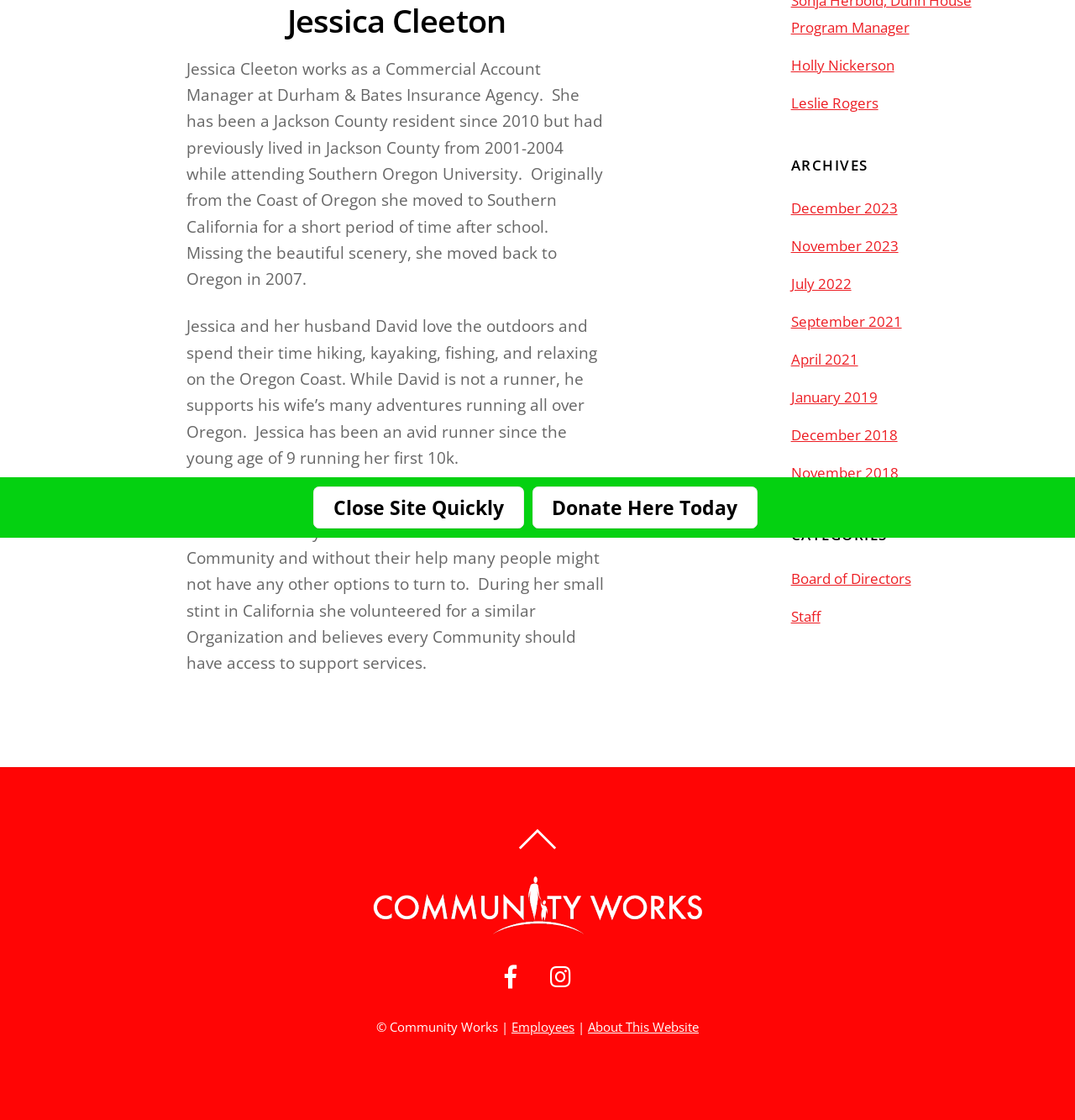Locate the UI element described by Privacy Policy in the provided webpage screenshot. Return the bounding box coordinates in the format (top-left x, top-left y, bottom-right x, bottom-right y), ensuring all values are between 0 and 1.

None